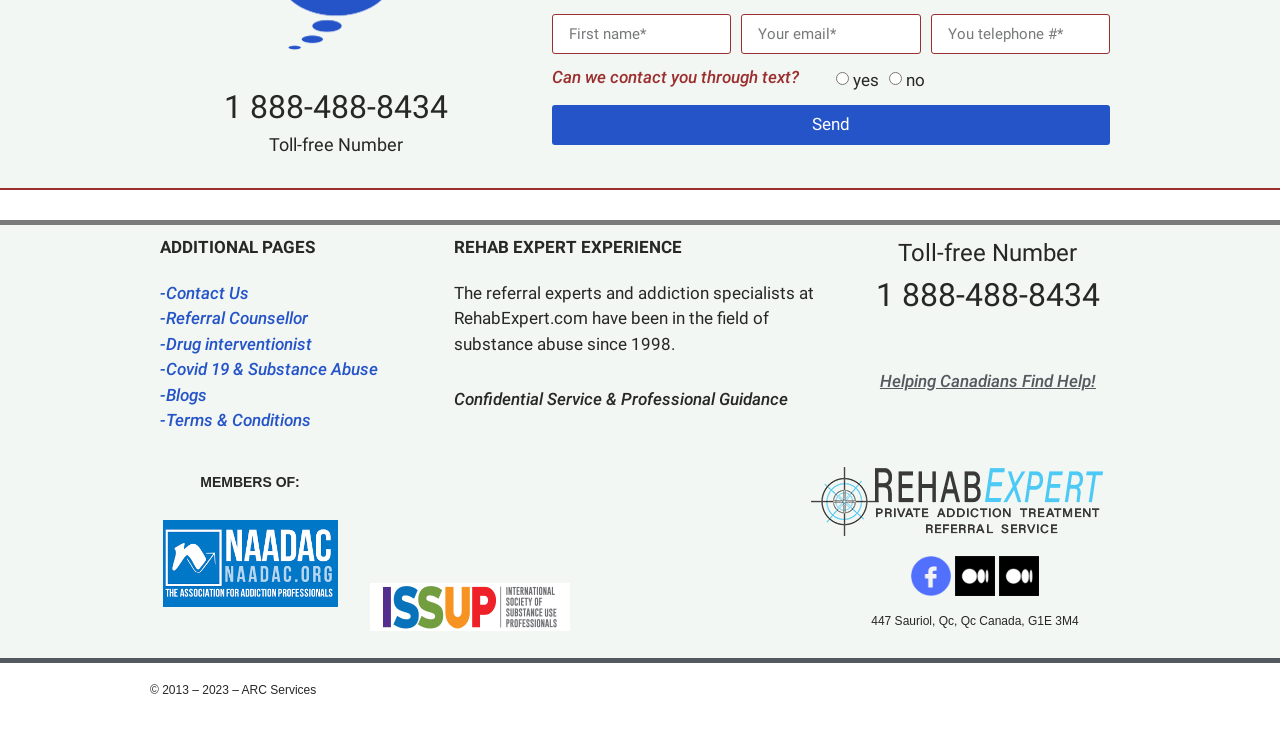Provide a one-word or one-phrase answer to the question:
What is the company's experience in the field of substance abuse?

Since 1998